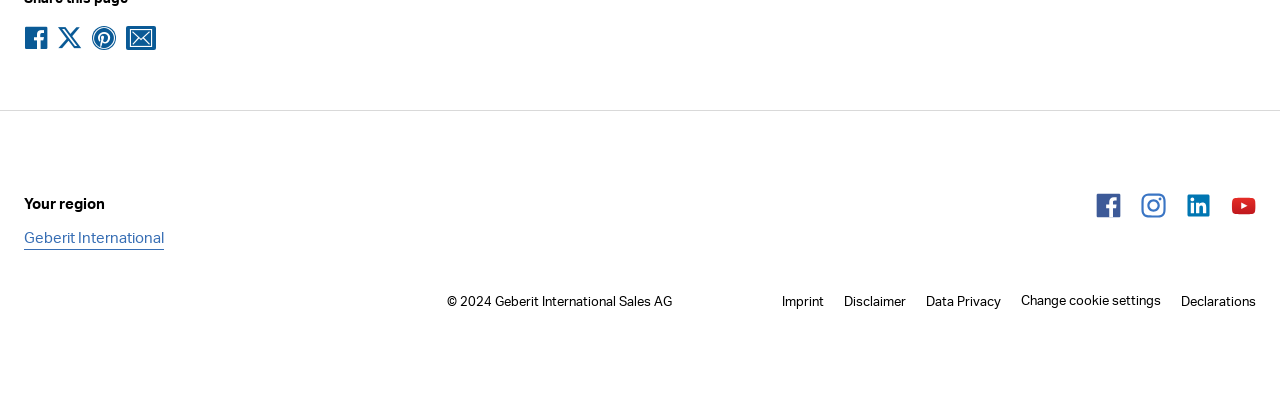Please reply to the following question with a single word or a short phrase:
What is the purpose of the 'Change cookie settings' button?

To change cookie settings